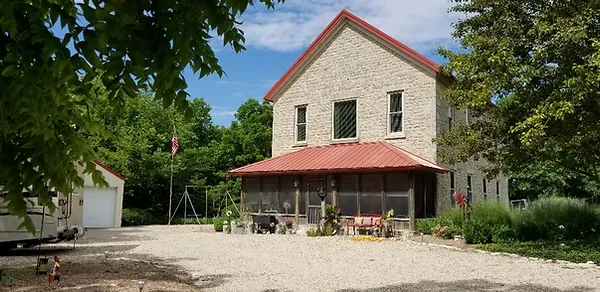Illustrate the image with a detailed caption.

The image features a charming stone house, prominently displaying historical architecture blended with modern elements. This striking two-story home is characterized by its classic stone facade and a distinctive red metal roof, which adds a contemporary touch. The welcoming front porch, framed by lush greenery, invites visitors to enjoy the outdoor setting.

To the left, there's a spacious two-car garage, providing ample storage and workshop opportunities. A flagpole stands in the yard, complementing the nostalgic feel, alongside a swing set that hints at the property's family-friendly nature. The beautifully landscaped surroundings offer a glimpse of the stunning Flint Hills view to the north, which enhances the rustic appeal of this unique residence. 

Originally constructed as a schoolhouse in 1881, this property has been thoughtfully restored to include three bedrooms and two baths, marrying historical features with modern amenities for comfortable living.